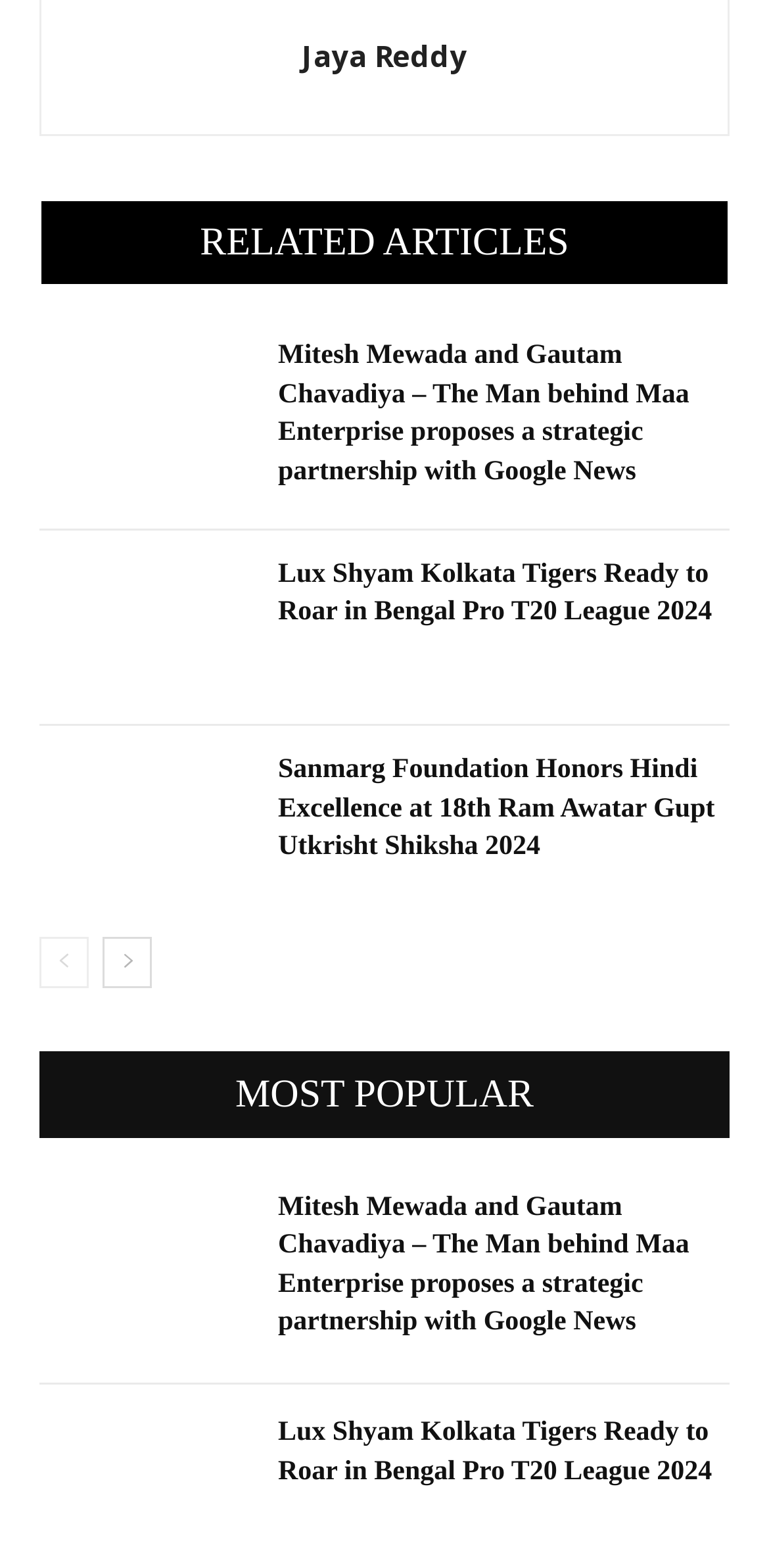How many pages of articles are there?
Can you provide an in-depth and detailed response to the question?

The presence of 'prev-page' and 'next-page' links at the bottom of the webpage suggests that there are multiple pages of articles, and the user can navigate to the previous or next page to view more articles.